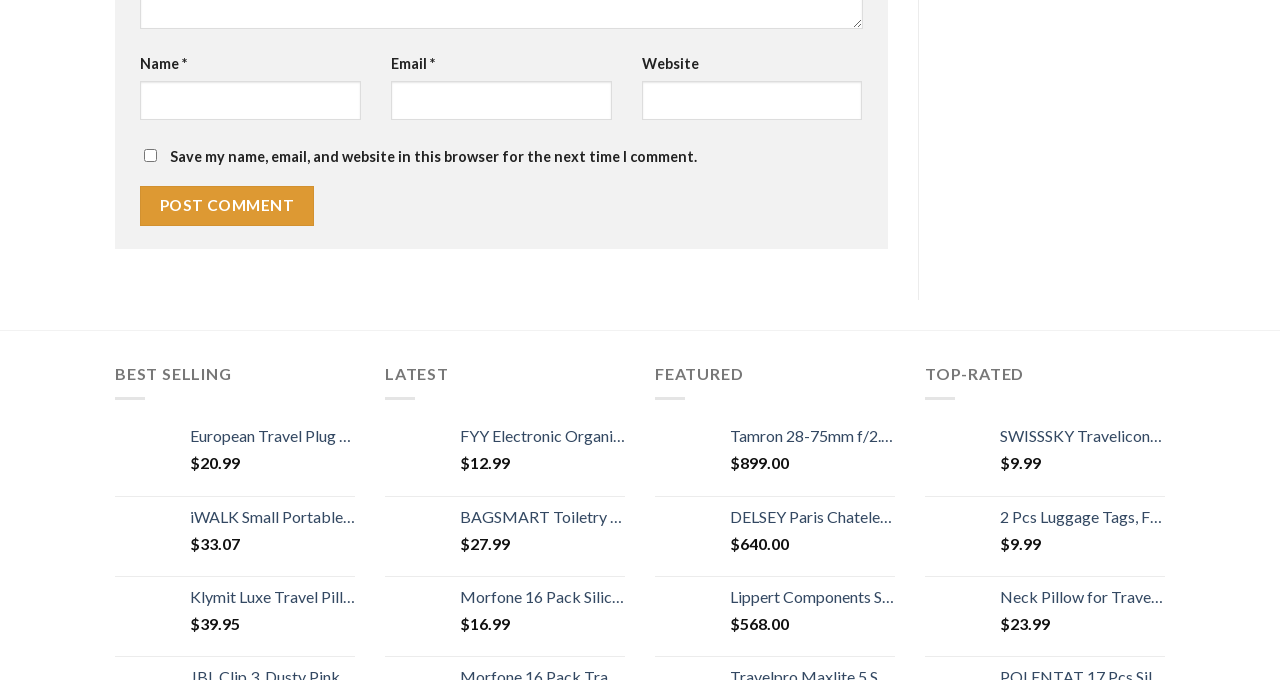Indicate the bounding box coordinates of the element that must be clicked to execute the instruction: "View European Travel Plug Adapter details". The coordinates should be given as four float numbers between 0 and 1, i.e., [left, top, right, bottom].

[0.148, 0.627, 0.277, 0.657]